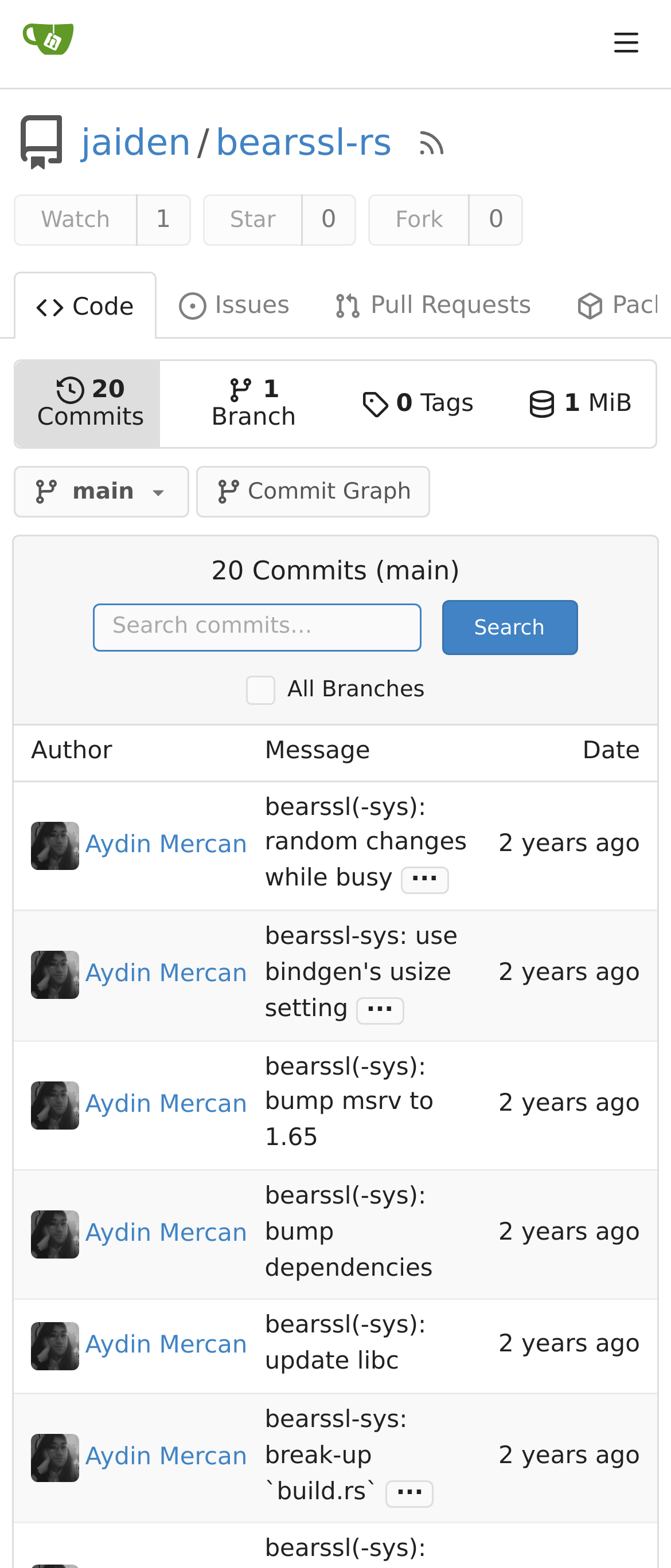Please identify the bounding box coordinates of the clickable area that will allow you to execute the instruction: "View code".

[0.021, 0.174, 0.233, 0.217]